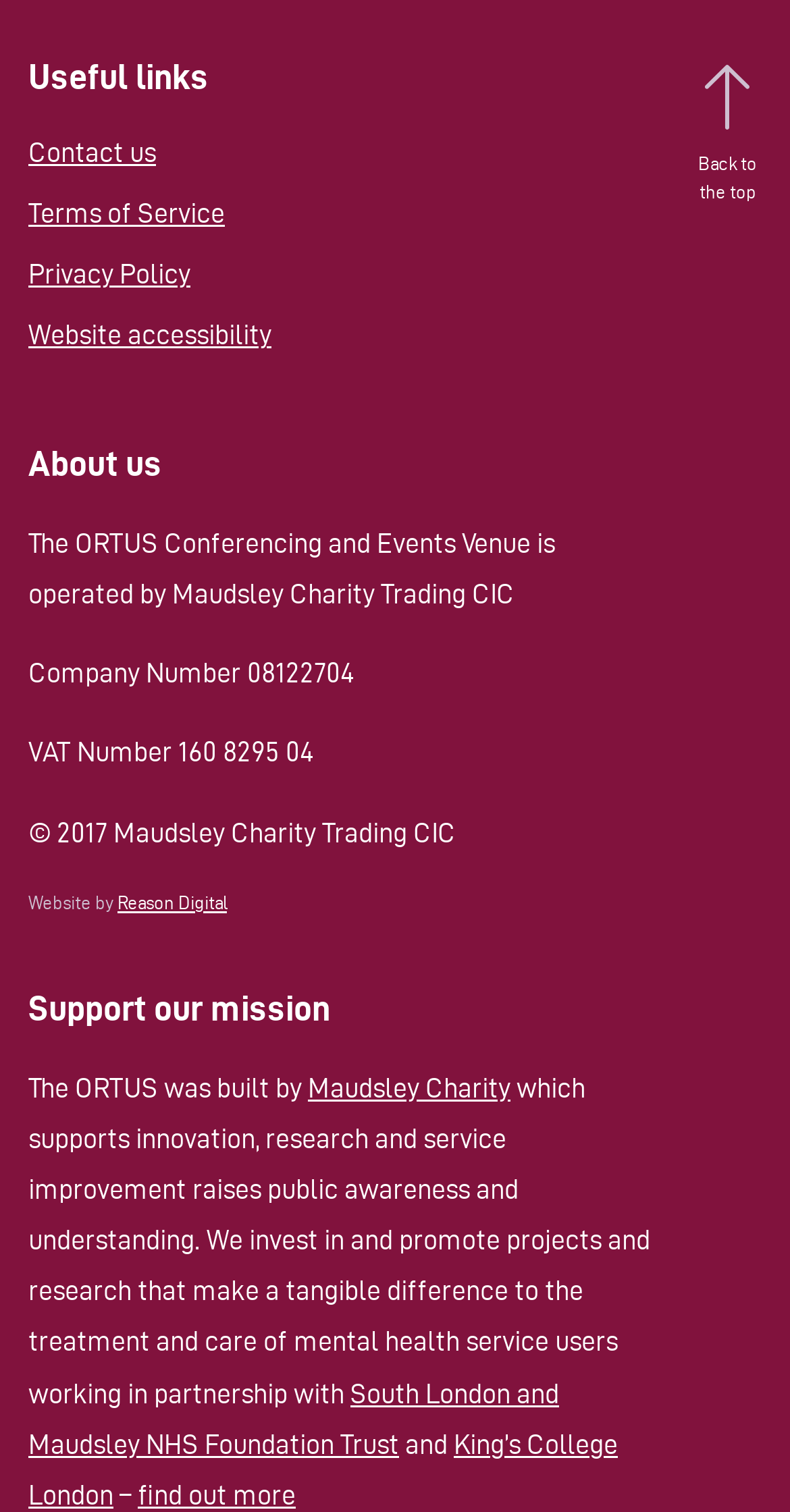Please specify the bounding box coordinates of the clickable region to carry out the following instruction: "Find out more about the mission". The coordinates should be four float numbers between 0 and 1, in the format [left, top, right, bottom].

[0.174, 0.979, 0.374, 0.999]